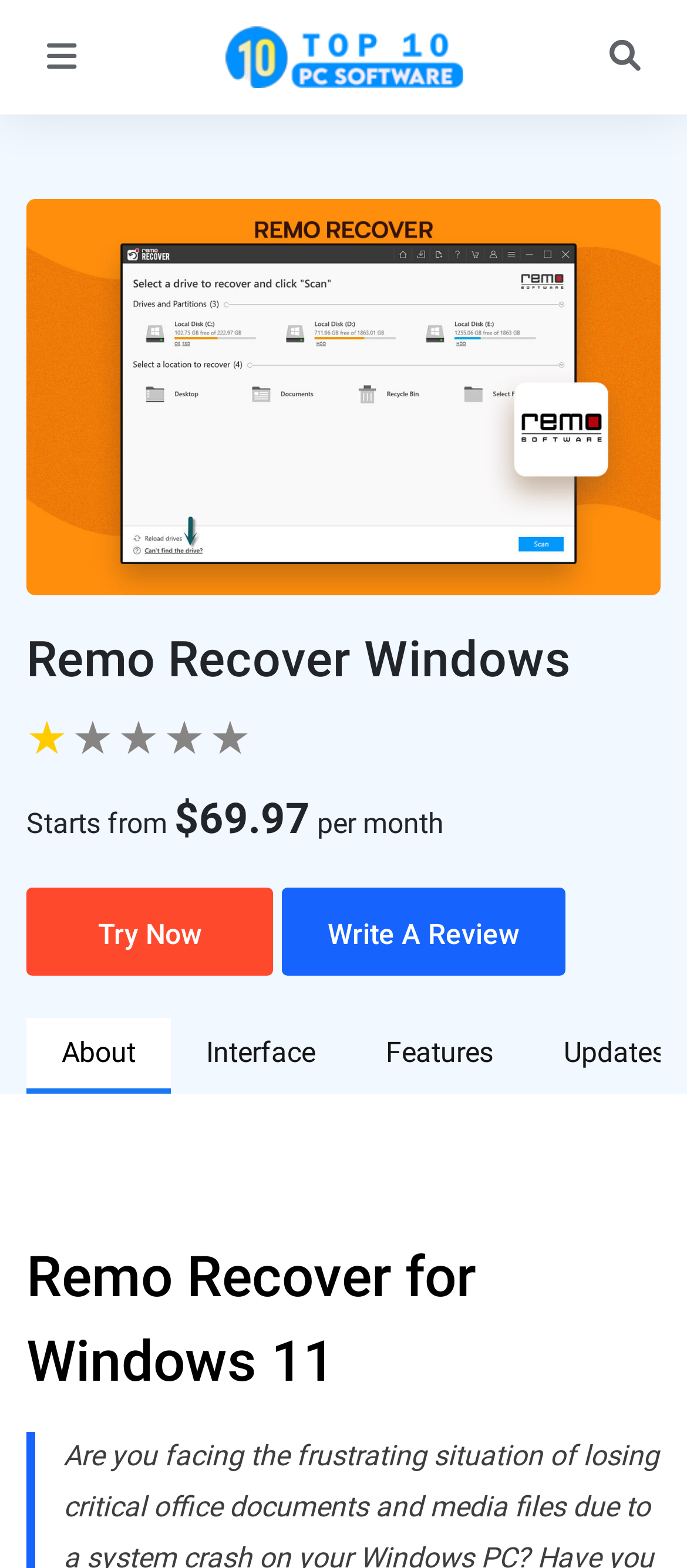What is the logo at the top of the webpage?
Based on the image, answer the question with a single word or brief phrase.

Top10PCSoftware Logo